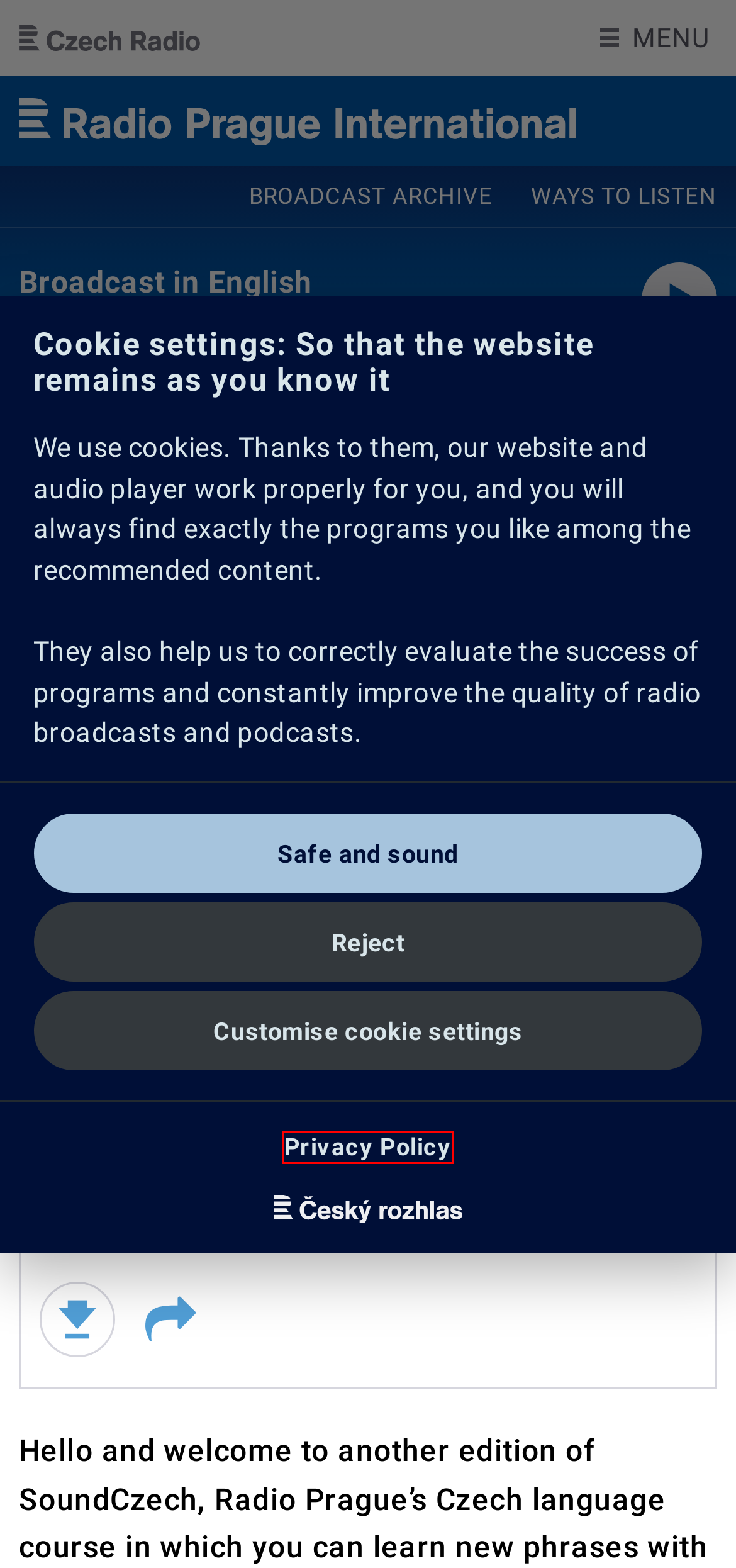Examine the screenshot of the webpage, which has a red bounding box around a UI element. Select the webpage description that best fits the new webpage after the element inside the red bounding box is clicked. Here are the choices:
A. Personal data protection policy and cookies policy | Radio Prague International
B. Noticias de la República Checa | Radio Prague International
C. News from the Czech Republic | Radio Prague International
D. Новости из Чешской Республики | Radio Prague International
E. L'actualité en République tchèque | Radio Prague International
F. Новини з Чехії | Radio Prague International
G. Czech Radio | Czech Radio
H. Zprávy z České republiky | Radio Prague International

A